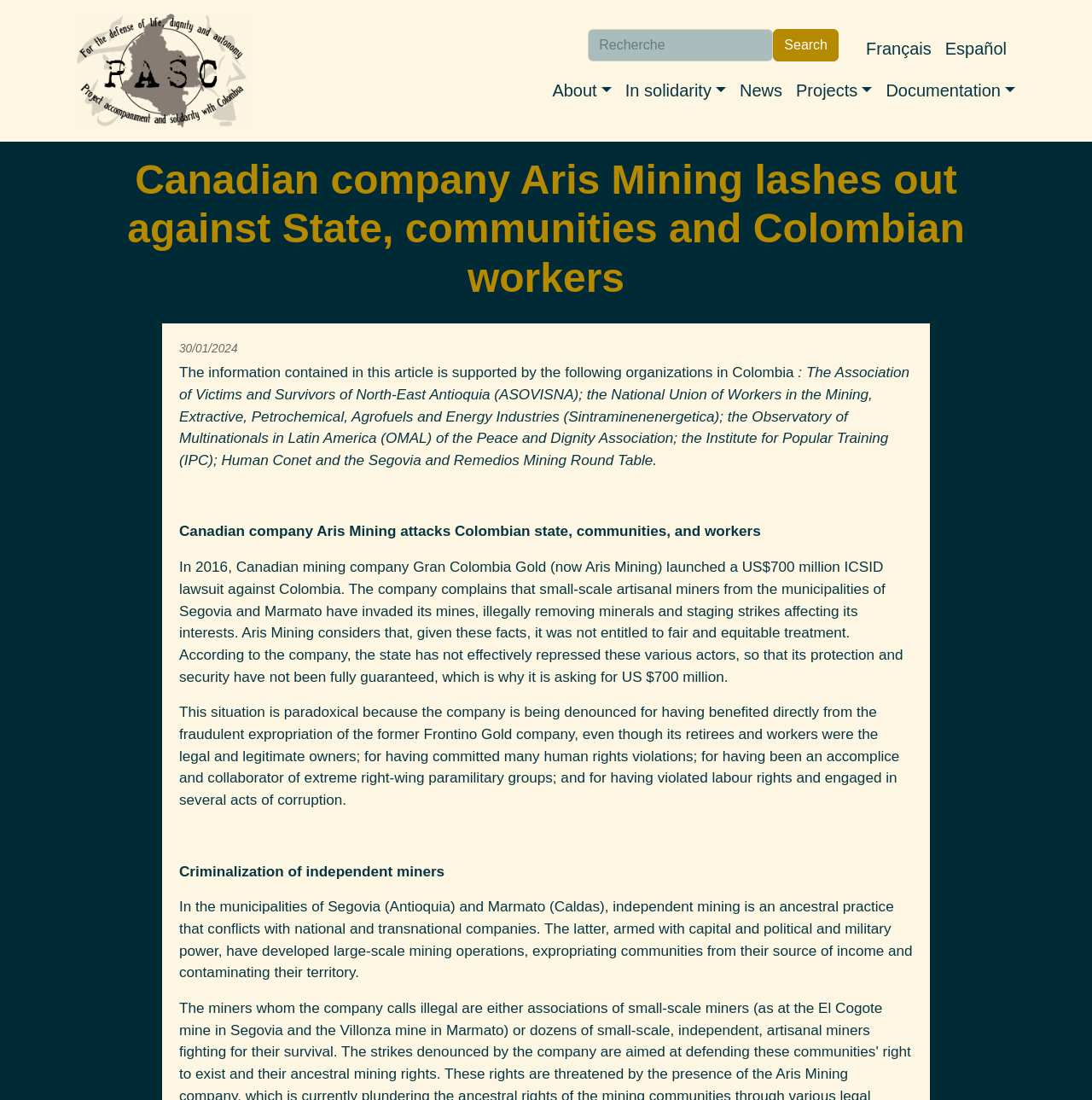Locate the UI element described by In solidarity and provide its bounding box coordinates. Use the format (top-left x, top-left y, bottom-right x, bottom-right y) with all values as floating point numbers between 0 and 1.

[0.566, 0.062, 0.671, 0.102]